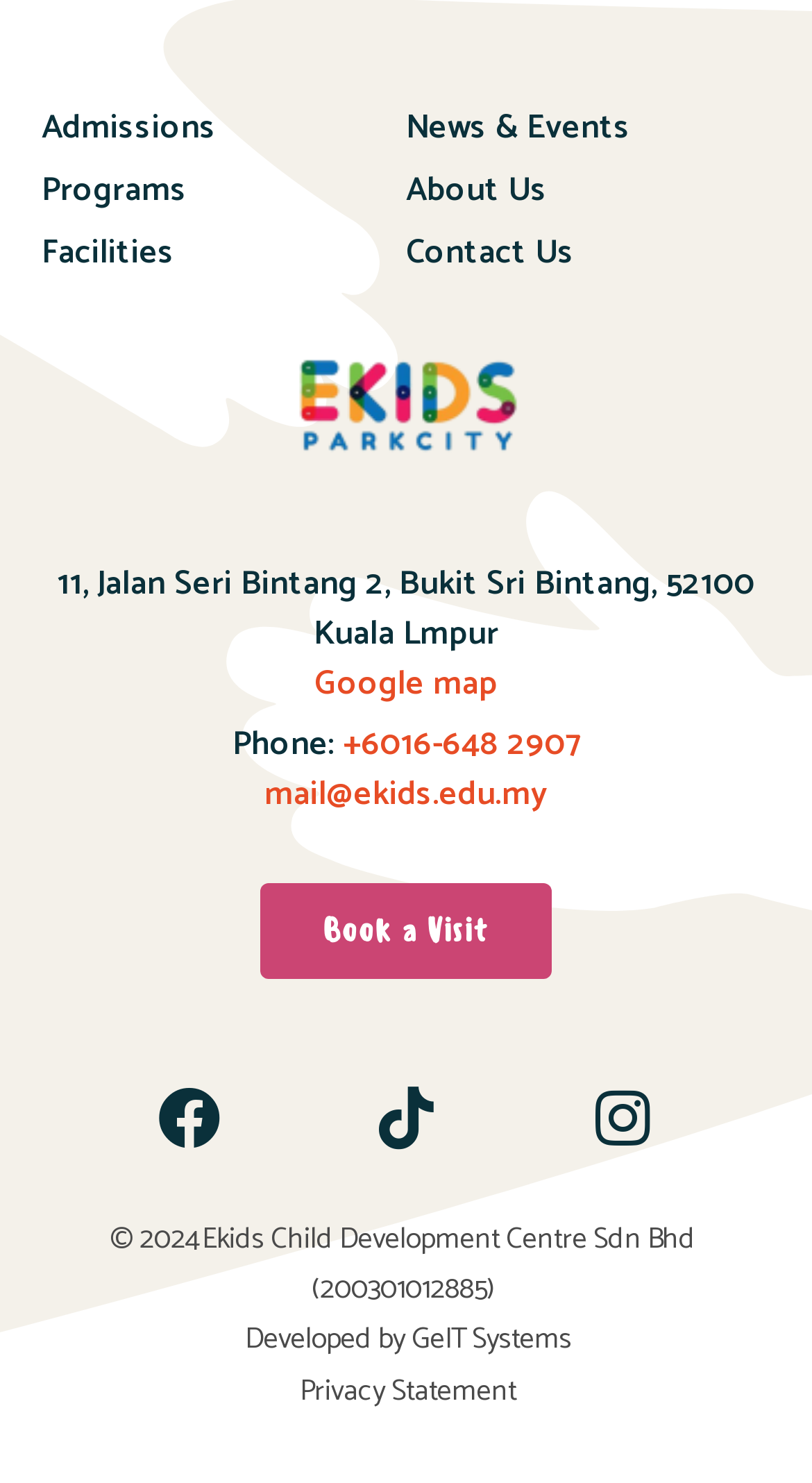Predict the bounding box of the UI element that fits this description: "Admissions".

[0.051, 0.065, 0.5, 0.107]